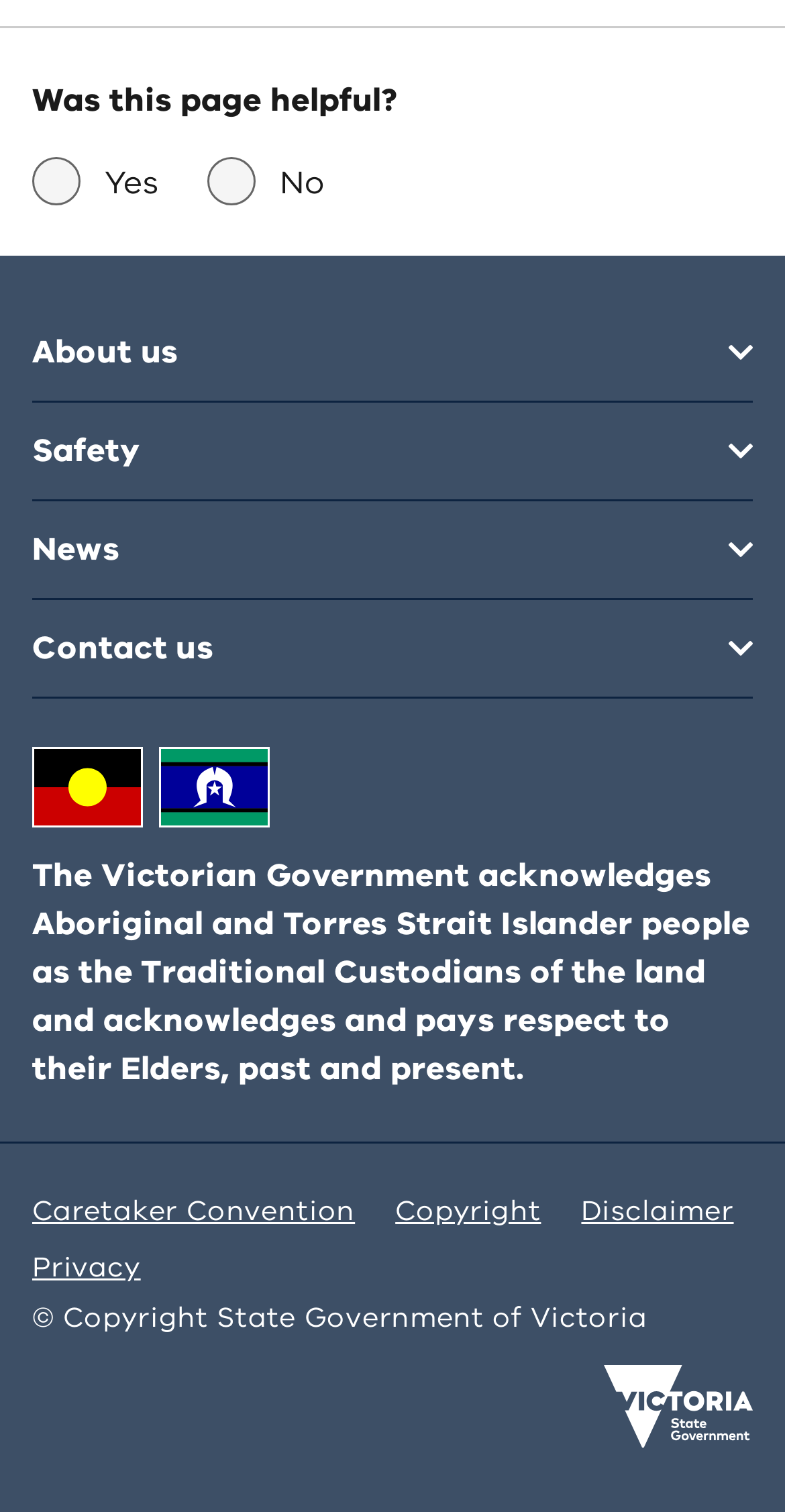Pinpoint the bounding box coordinates of the area that must be clicked to complete this instruction: "add an attachment".

None